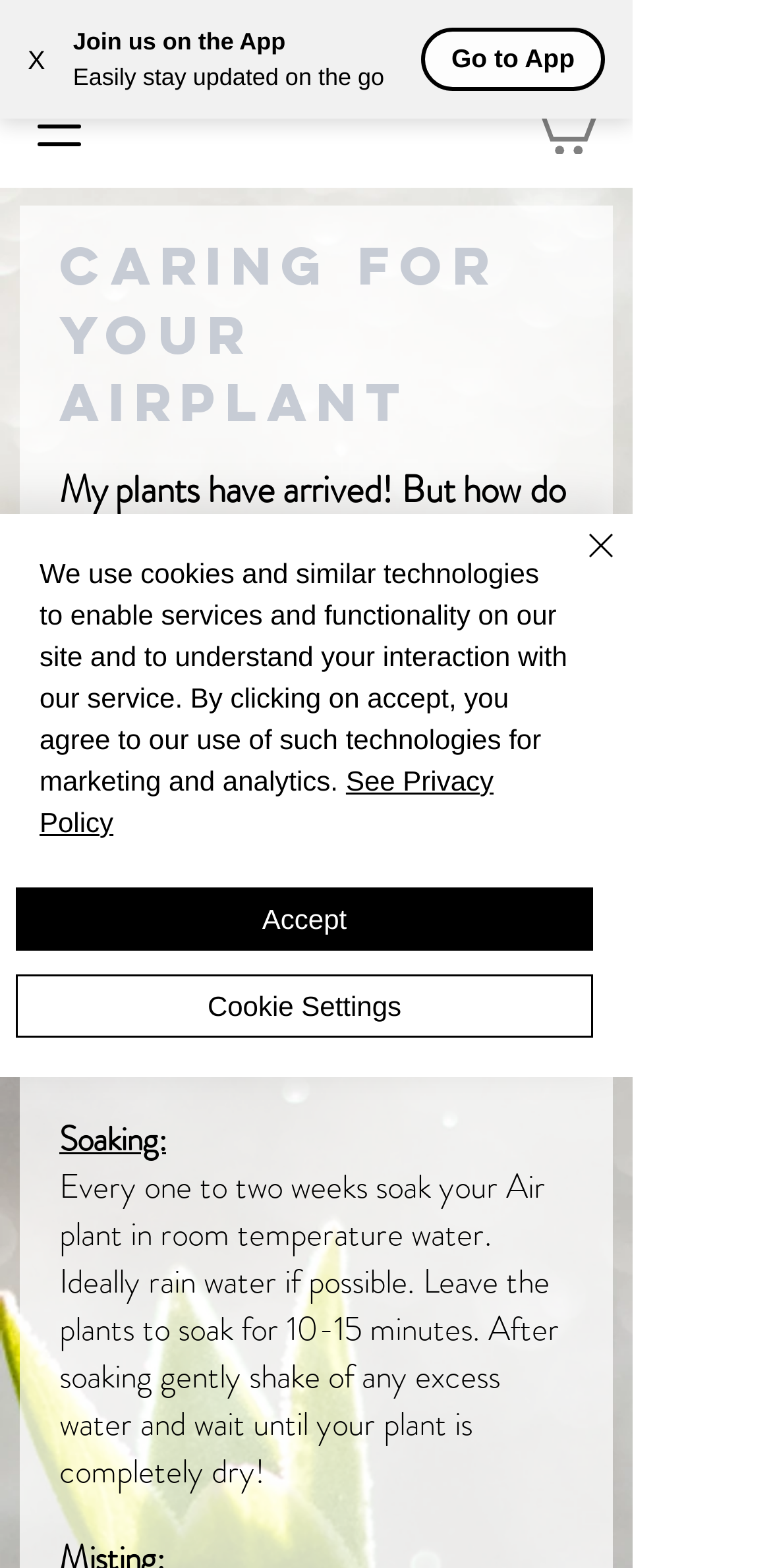Analyze and describe the webpage in a detailed narrative.

The webpage is a care guide for air plants, specifically from SuzzieQ's Living Designs. At the top left corner, there is a button to close the current window, labeled "X". Next to it, there is a notification to join the app, with a brief description and a call-to-action button "Go to App". 

On the top right corner, there is an "Open navigation menu" button. Below it, there is a link to SuzzieQ's Living Designs, which is also the title of the webpage. 

The main content of the webpage is a care guide for air plants, with a heading "CARING FOR YOUR AIRPLANT". The guide starts with a brief introduction, followed by a series of instructions on how to care for the air plants, including unpacking and soaking, lighting, and soaking schedules. The instructions are presented in a clear and concise manner, with short paragraphs and headings.

At the bottom of the webpage, there is a notification about the use of cookies and similar technologies, with options to accept, view cookie settings, or close the notification. The notification also includes a link to the privacy policy.